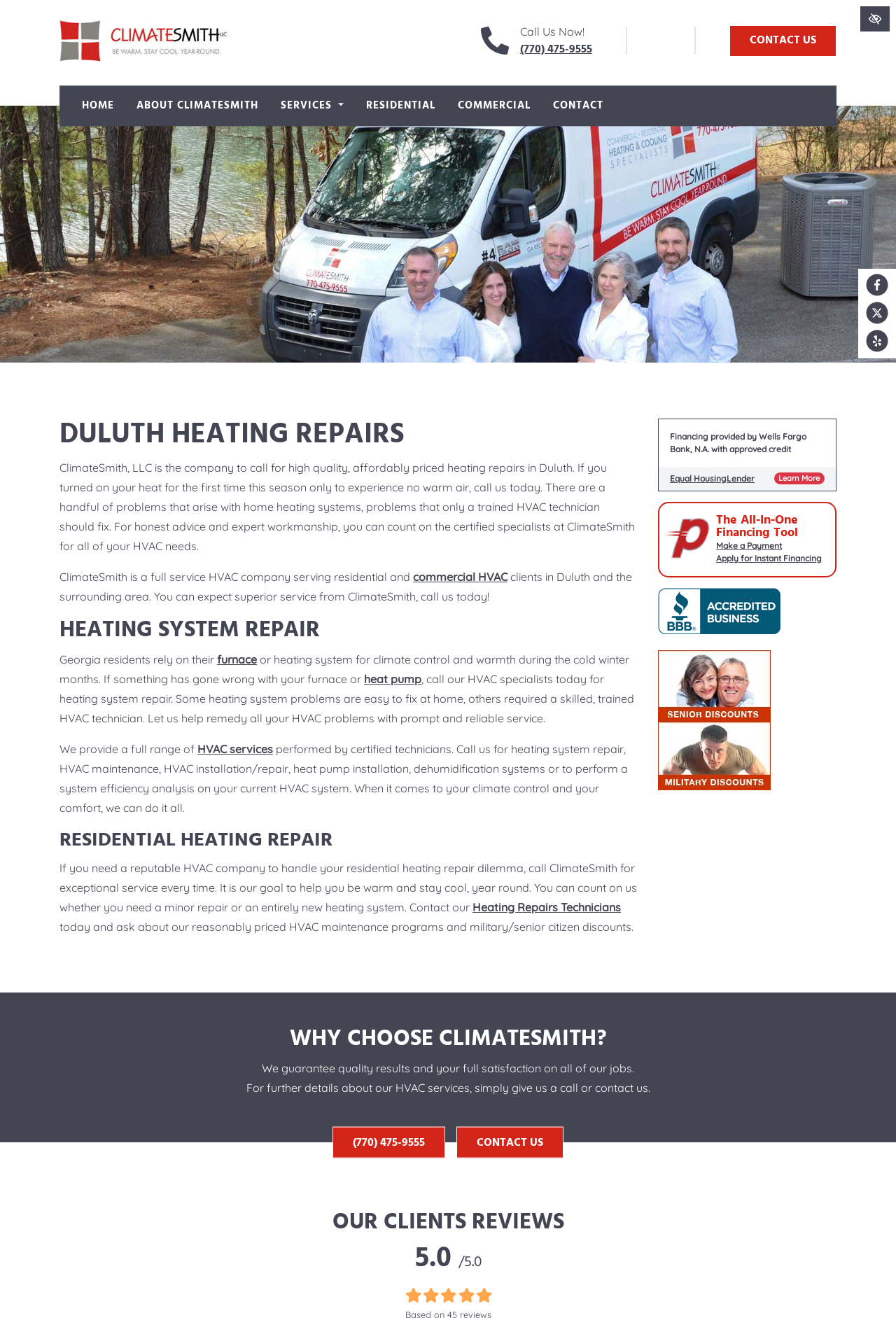What is the rating of ClimateSmith based on client reviews?
From the image, provide a succinct answer in one word or a short phrase.

5.0/5.0